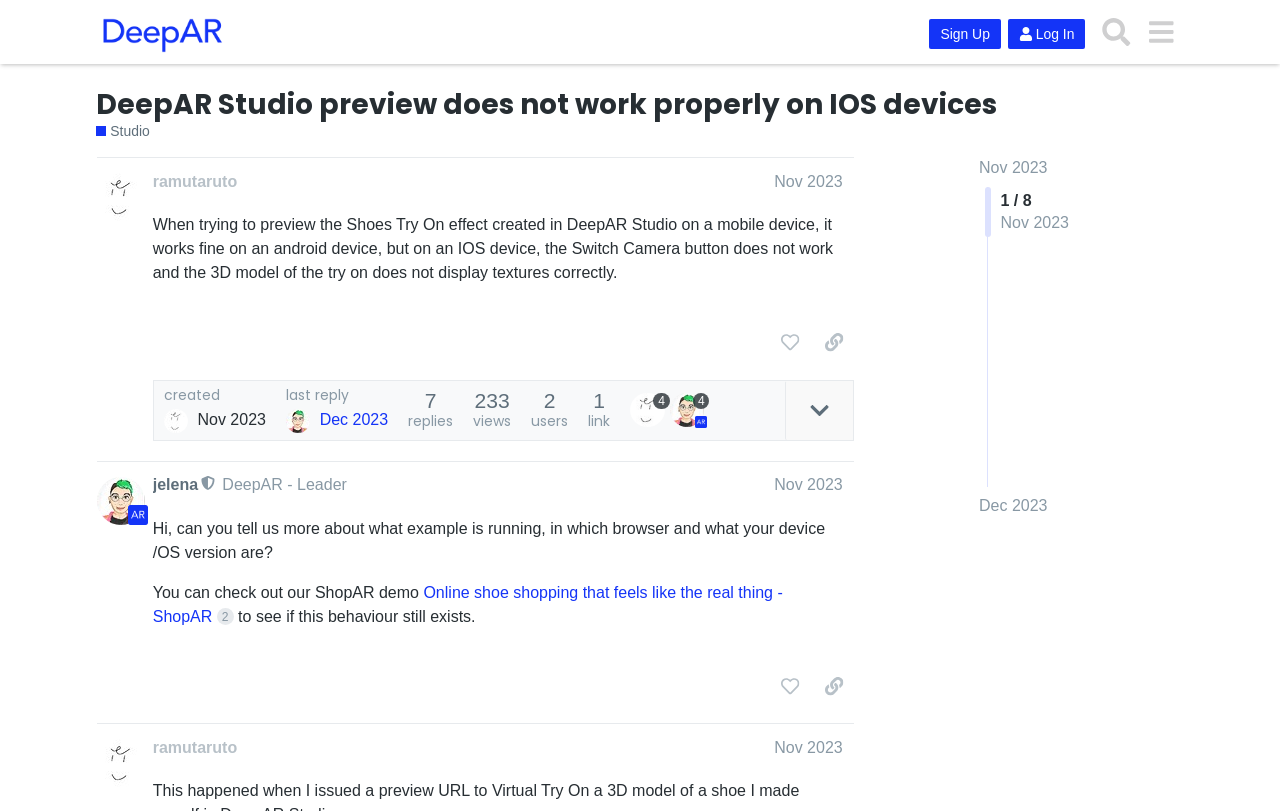What is the topic of the first post? Based on the image, give a response in one word or a short phrase.

Shoes Try On effect